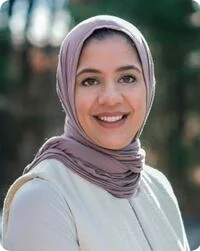Use a single word or phrase to answer the question: 
In which country is the medical expert available?

Australia